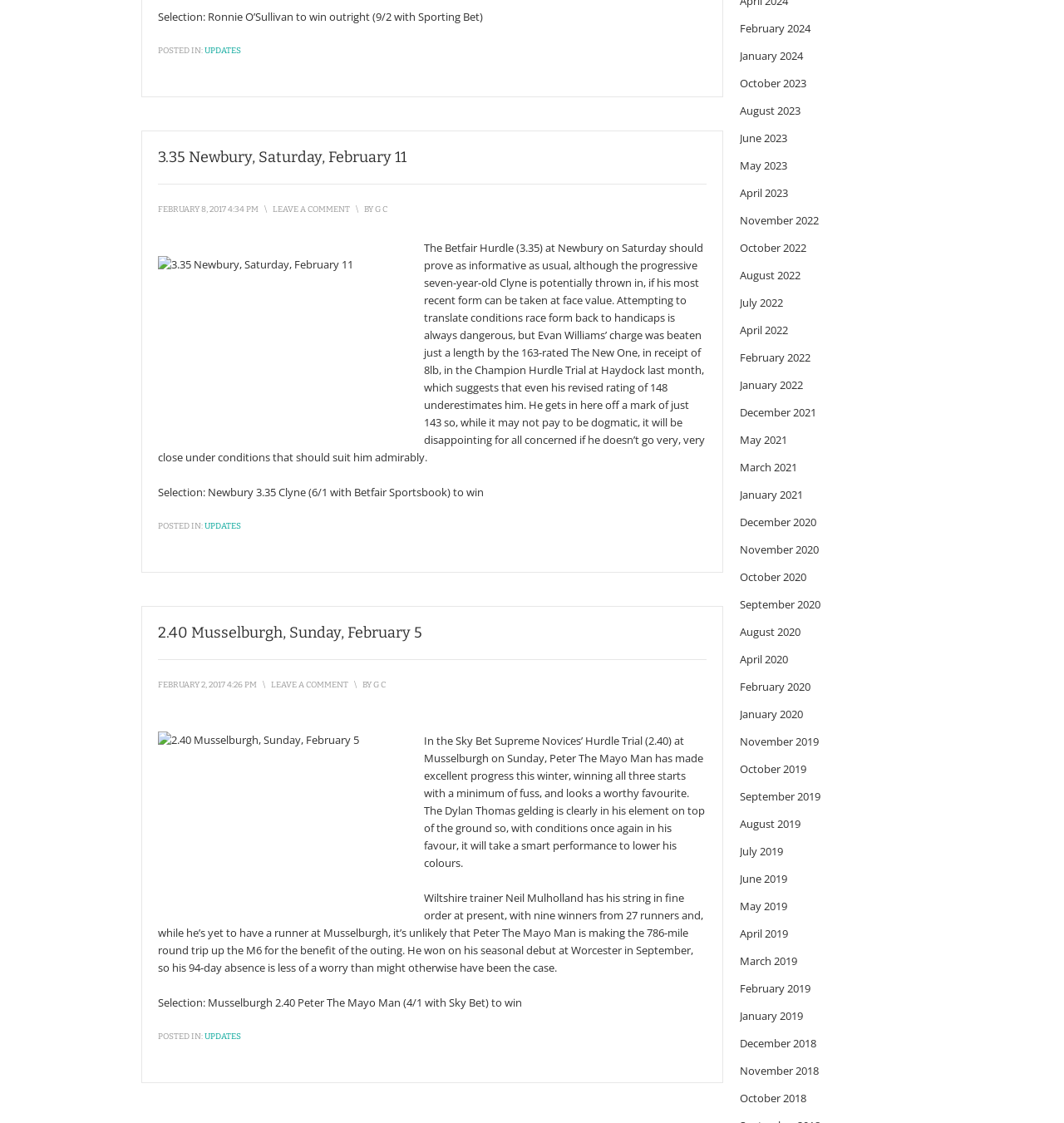Please pinpoint the bounding box coordinates for the region I should click to adhere to this instruction: "Click on the 'LEAVE A COMMENT' link".

[0.256, 0.182, 0.329, 0.191]